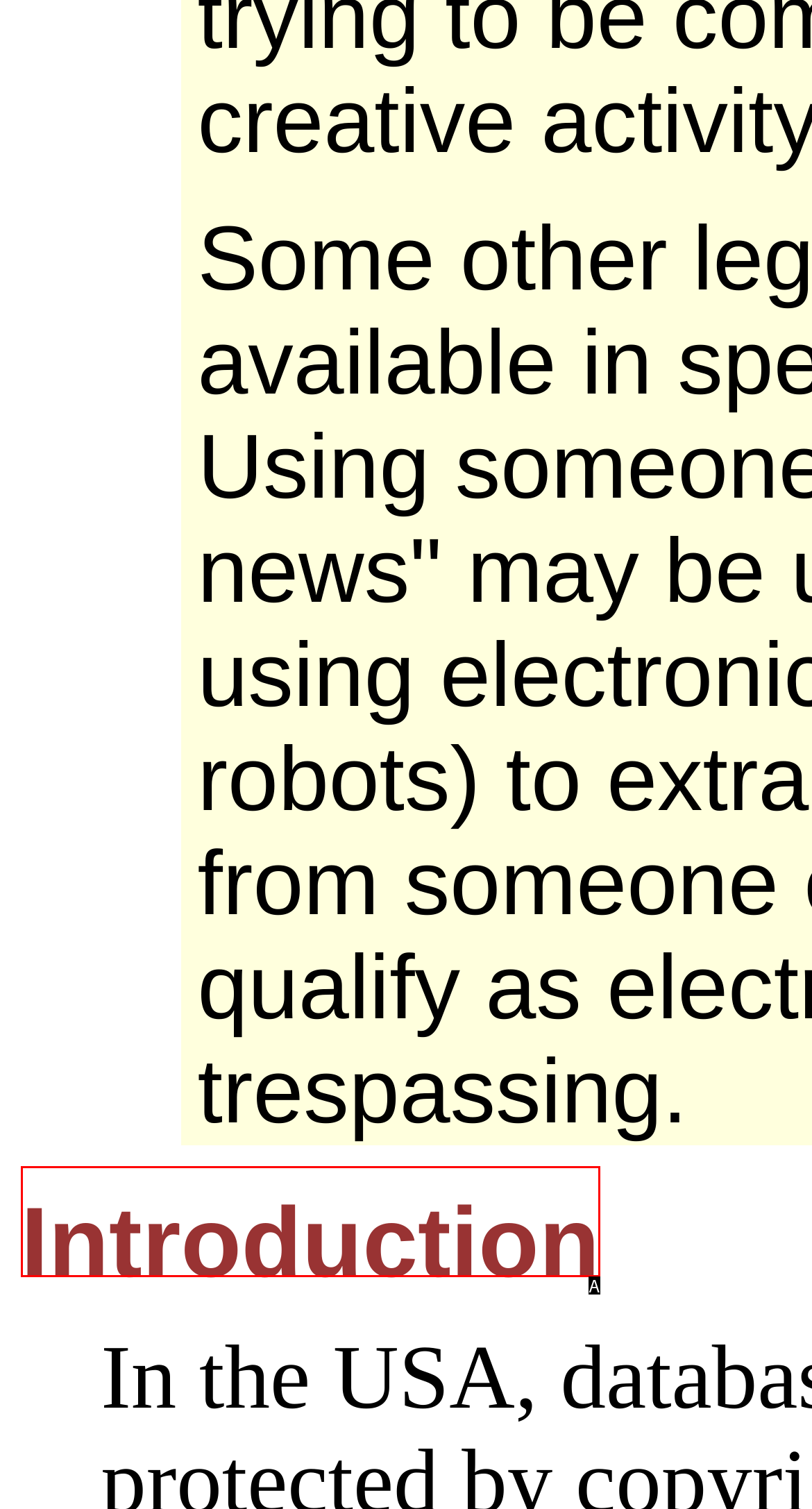Find the HTML element that matches the description: Introduction
Respond with the corresponding letter from the choices provided.

A